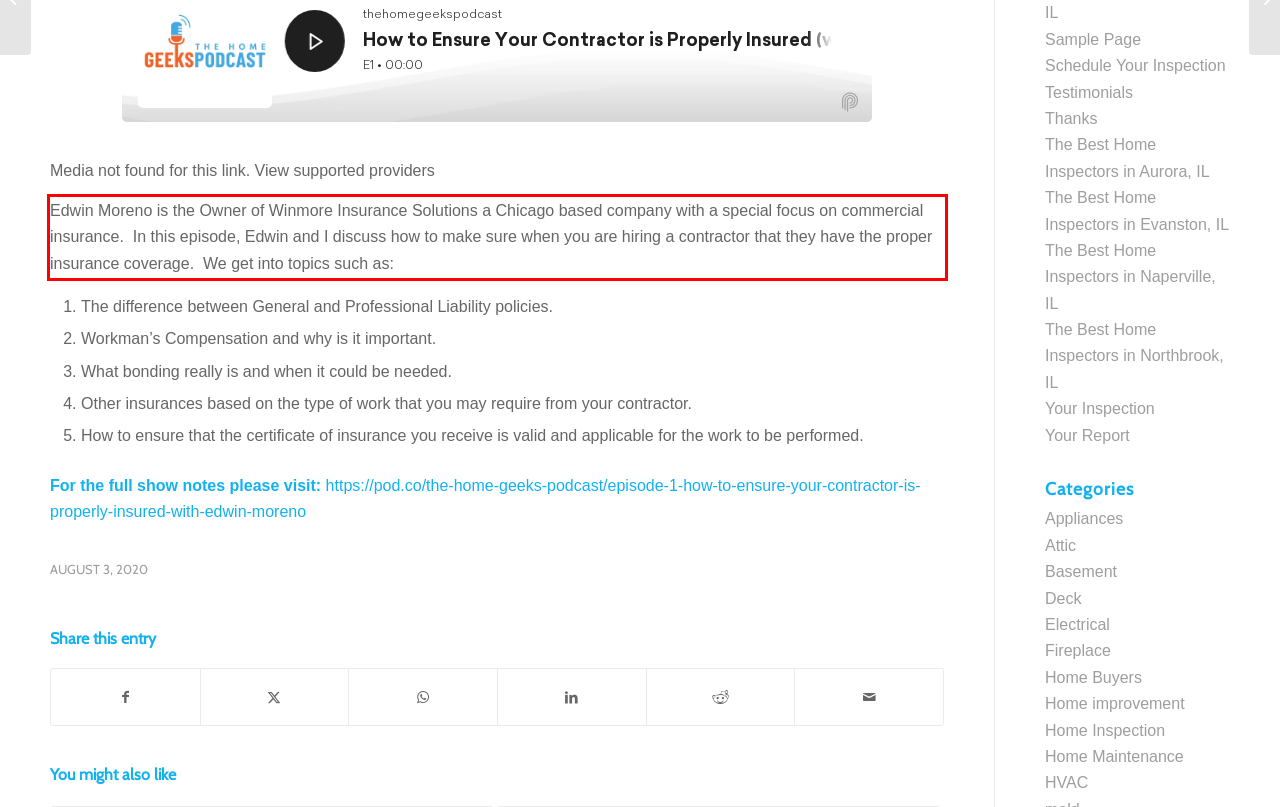There is a UI element on the webpage screenshot marked by a red bounding box. Extract and generate the text content from within this red box.

Edwin Moreno is the Owner of Winmore Insurance Solutions a Chicago based company with a special focus on commercial insurance. In this episode, Edwin and I discuss how to make sure when you are hiring a contractor that they have the proper insurance coverage. We get into topics such as: